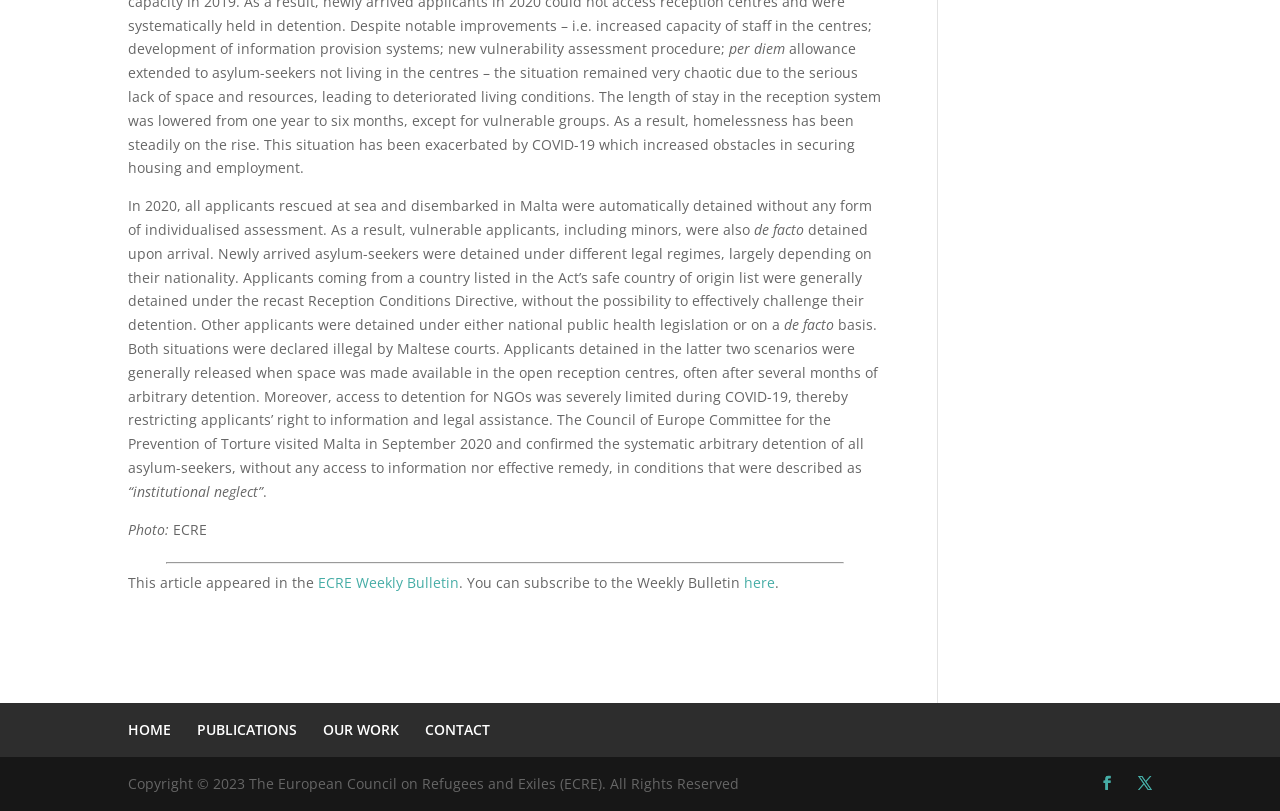What is the copyright information at the bottom of the page?
Refer to the image and provide a thorough answer to the question.

The copyright information at the bottom of the page states 'Copyright 2023 The European Council on Refugees and Exiles (ECRE). All Rights Reserved'.